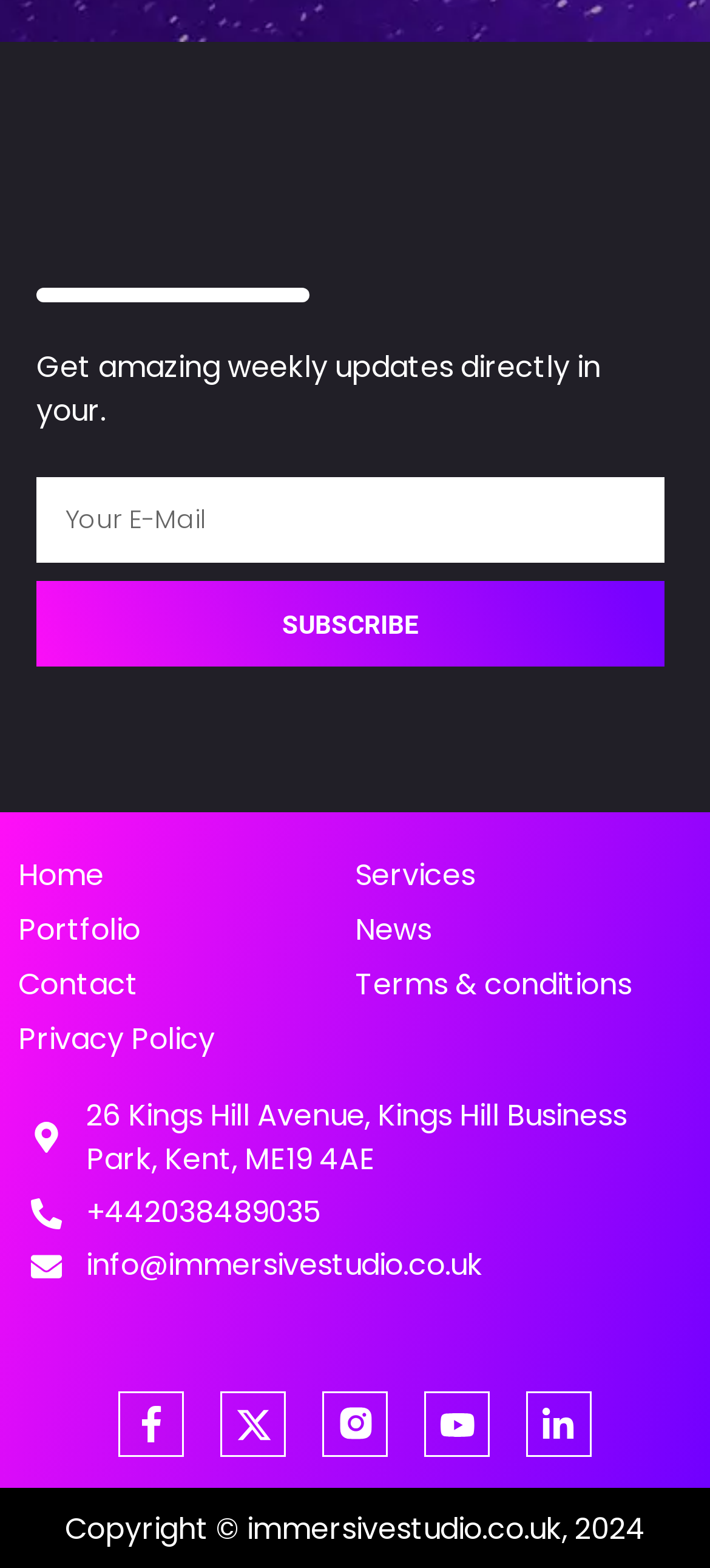How many social media links are there?
Using the image, answer in one word or phrase.

5